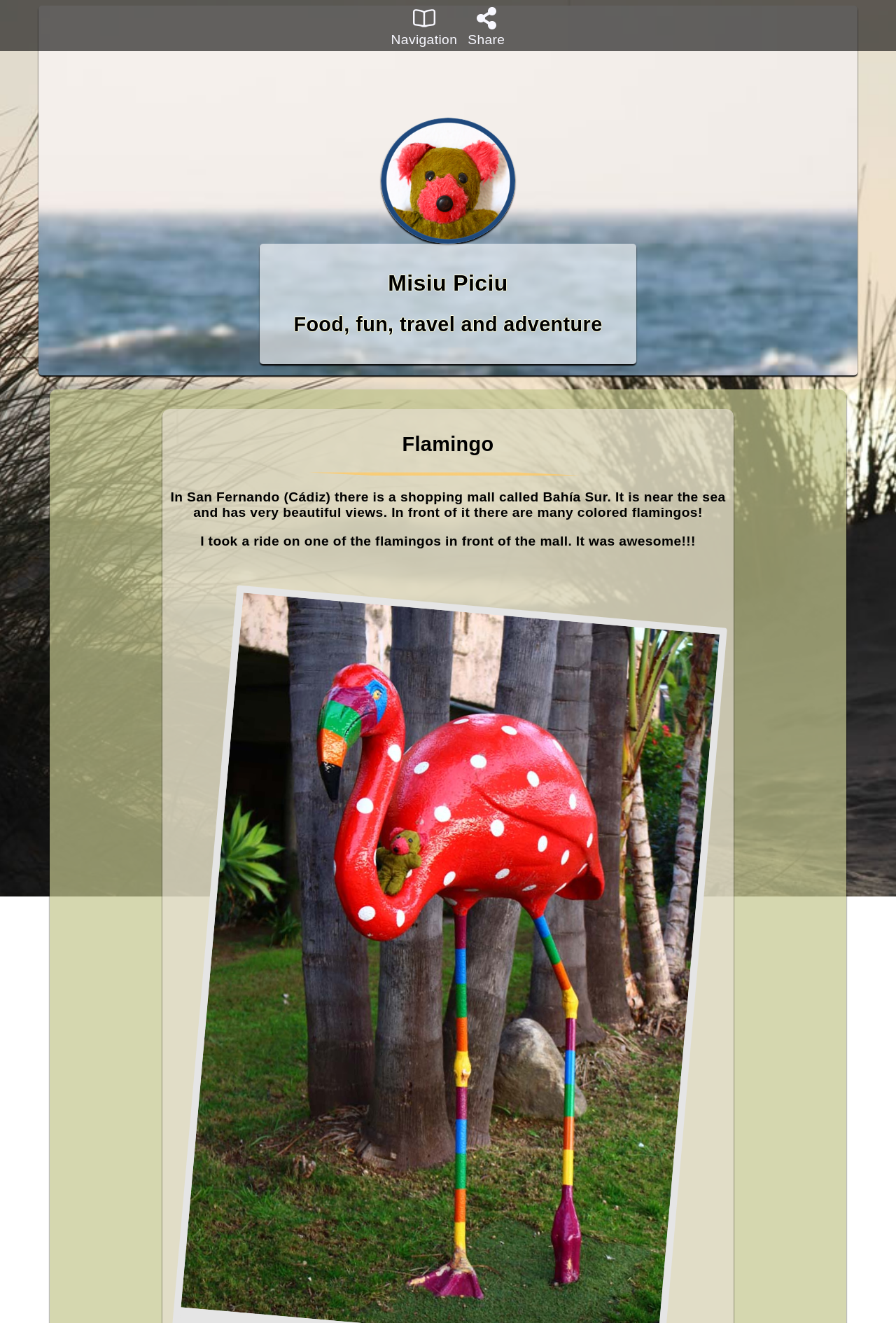Explain in detail what you observe on this webpage.

The webpage is about Misiu Piciu, a blog or website focused on food, fun, travel, and adventure. At the top, there is a large image with a caption "Misiu introduction" that takes up about a quarter of the screen. Below the image, there are two headings, "Misiu Piciu" and "Food, fun, travel and adventure", which are centered on the page.

On the top-right corner, there are two links, "Navigation" and "Share", each accompanied by a small icon. The "Navigation" link is located slightly above the "Share" link.

Further down, there is a large heading "Flamingo" that spans almost the entire width of the page. Below the heading, there is a horizontal separator line. The main content of the page is a two-paragraph text that describes a shopping mall called Bahía Sur in San Fernando, Cádiz, which is near the sea and has beautiful views. The text also mentions that there are many colored flamingos in front of the mall, and the author's experience of taking a ride on one of them.

Overall, the webpage has a simple and clean layout, with a focus on the main content and a few navigation links at the top.